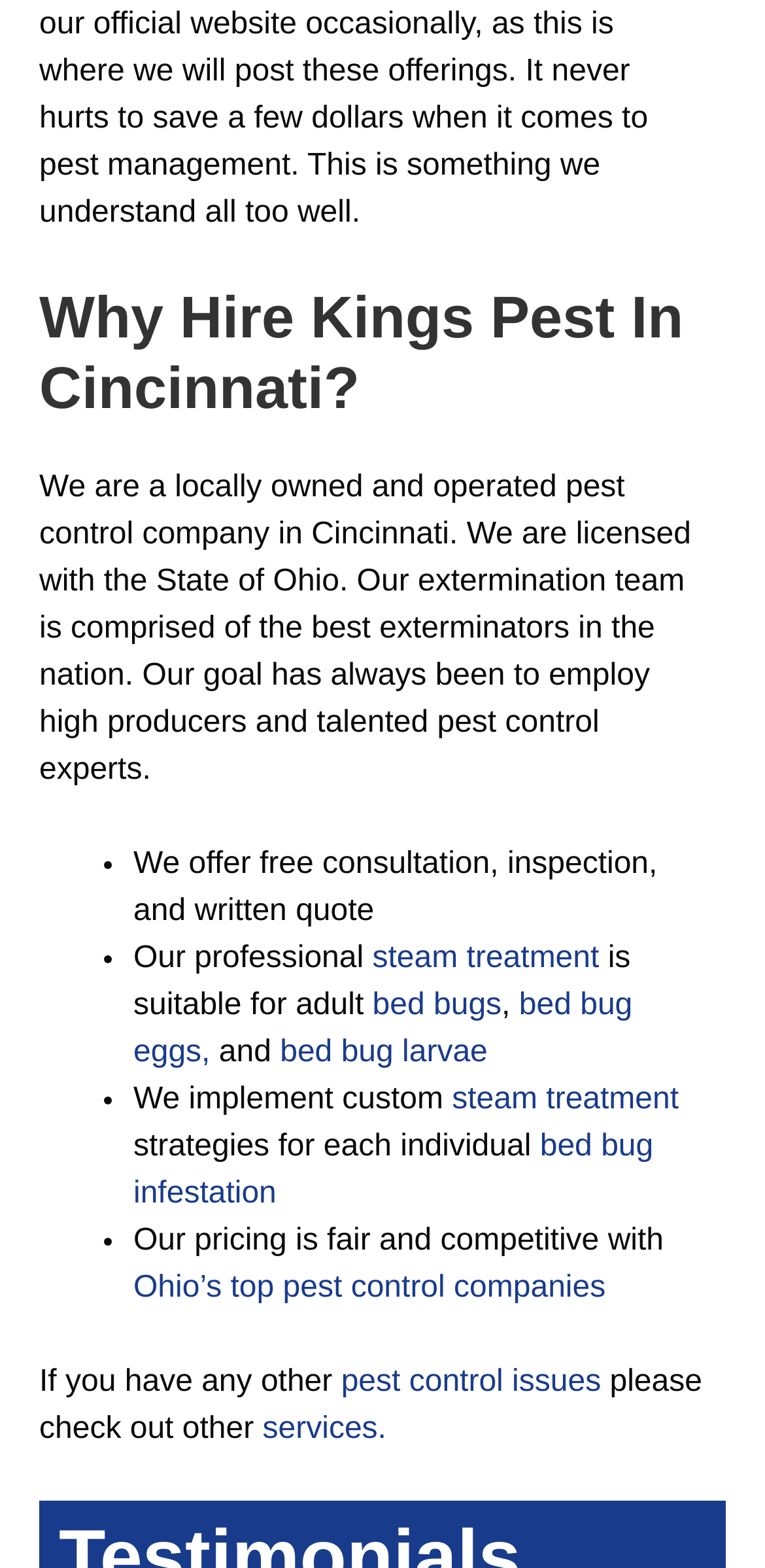Locate the bounding box coordinates of the clickable region necessary to complete the following instruction: "Check out 'services'". Provide the coordinates in the format of four float numbers between 0 and 1, i.e., [left, top, right, bottom].

[0.343, 0.901, 0.505, 0.922]